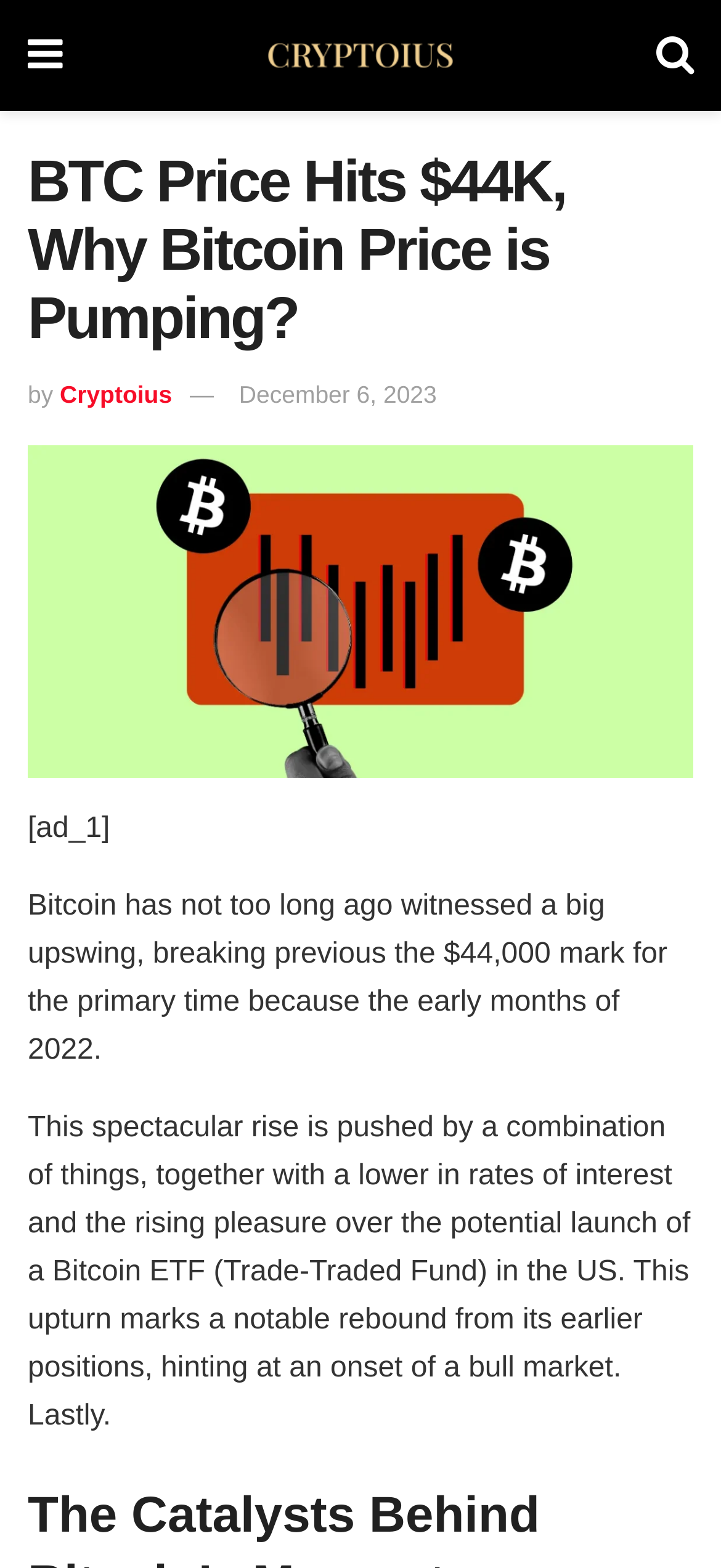Extract the main headline from the webpage and generate its text.

BTC Price Hits $44K, Why Bitcoin Price is Pumping?